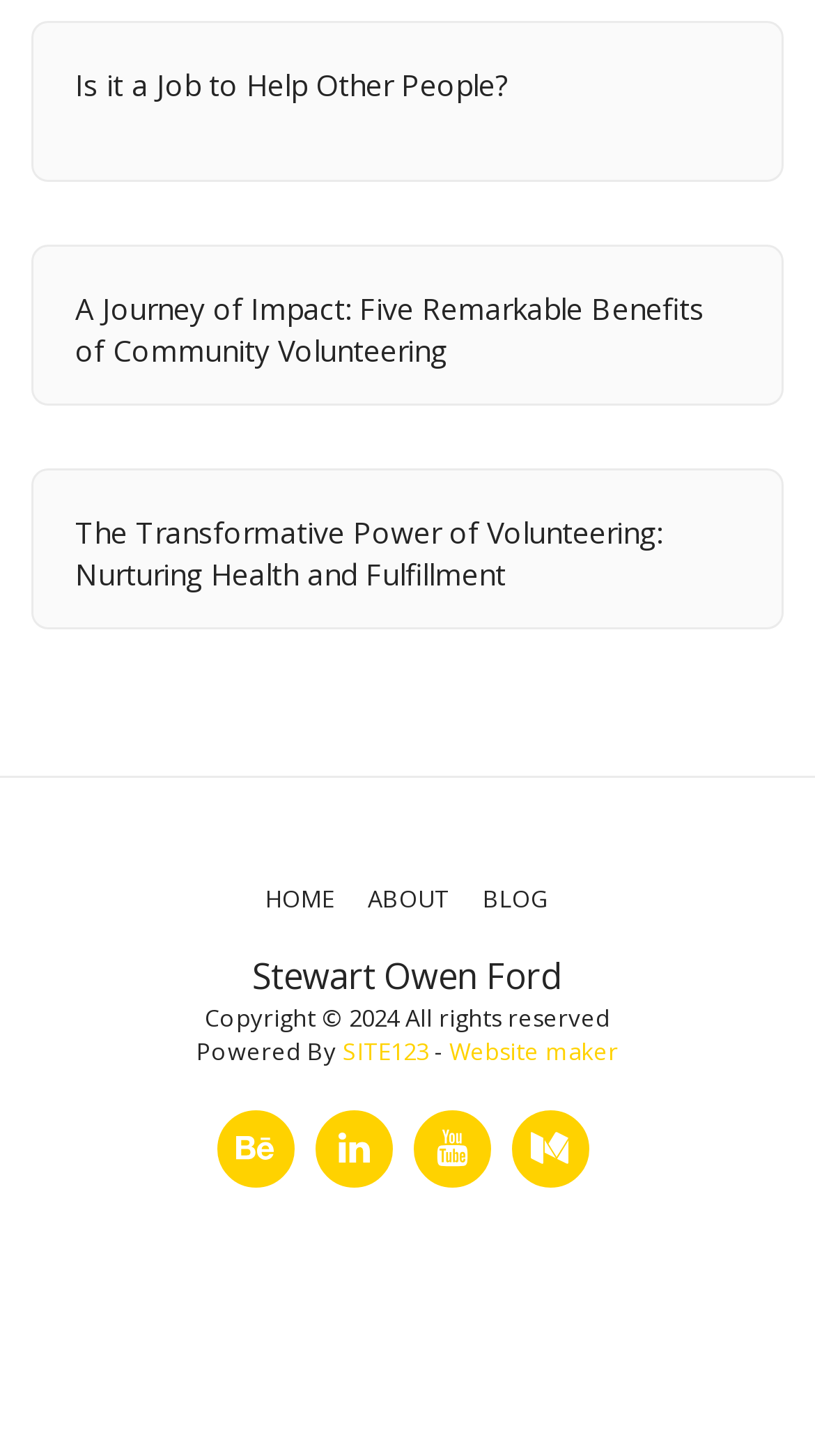Given the element description, predict the bounding box coordinates in the format (top-left x, top-left y, bottom-right x, bottom-right y), using floating point numbers between 0 and 1: Website maker

[0.551, 0.711, 0.759, 0.732]